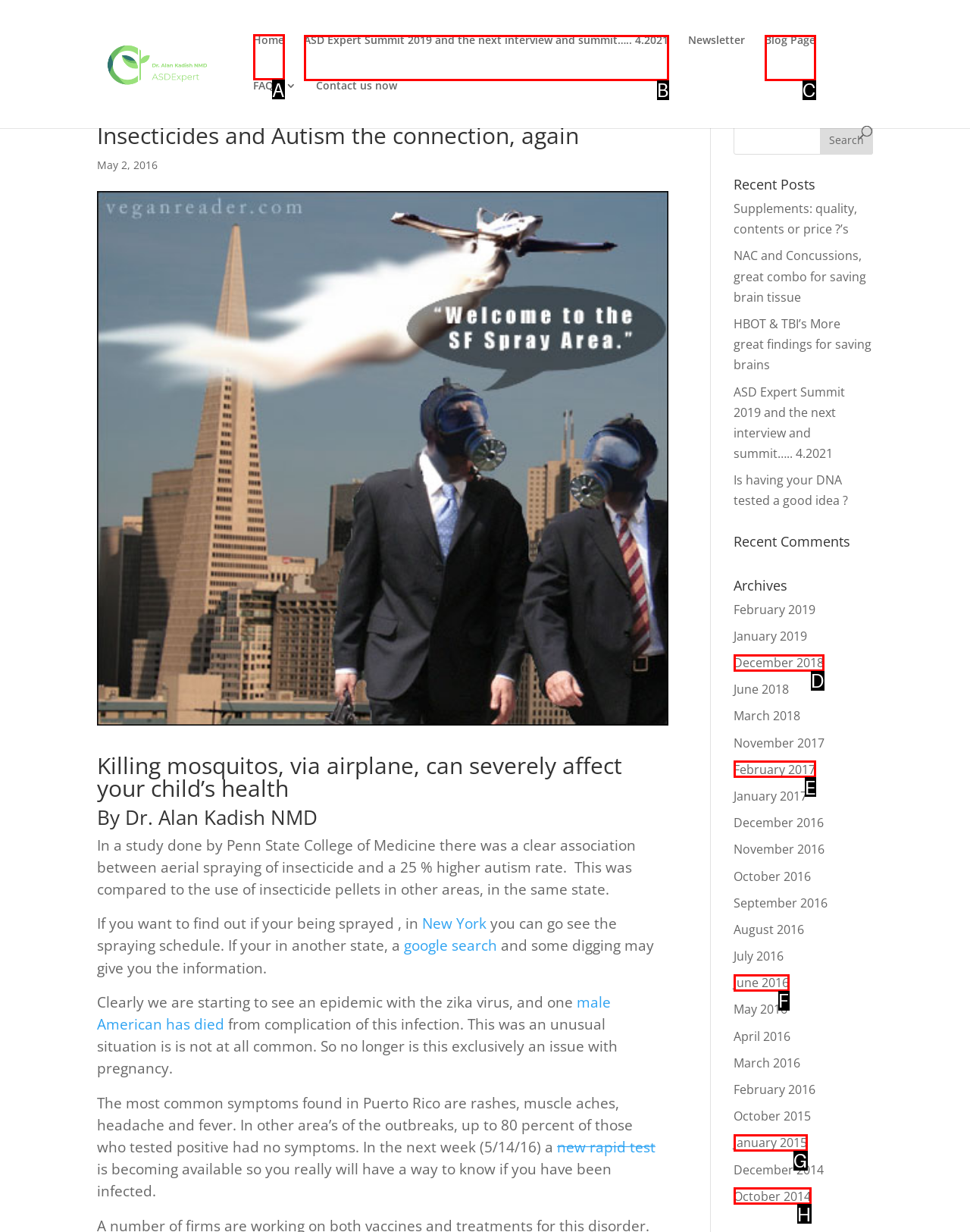Choose the HTML element that should be clicked to achieve this task: Go to Home page
Respond with the letter of the correct choice.

A